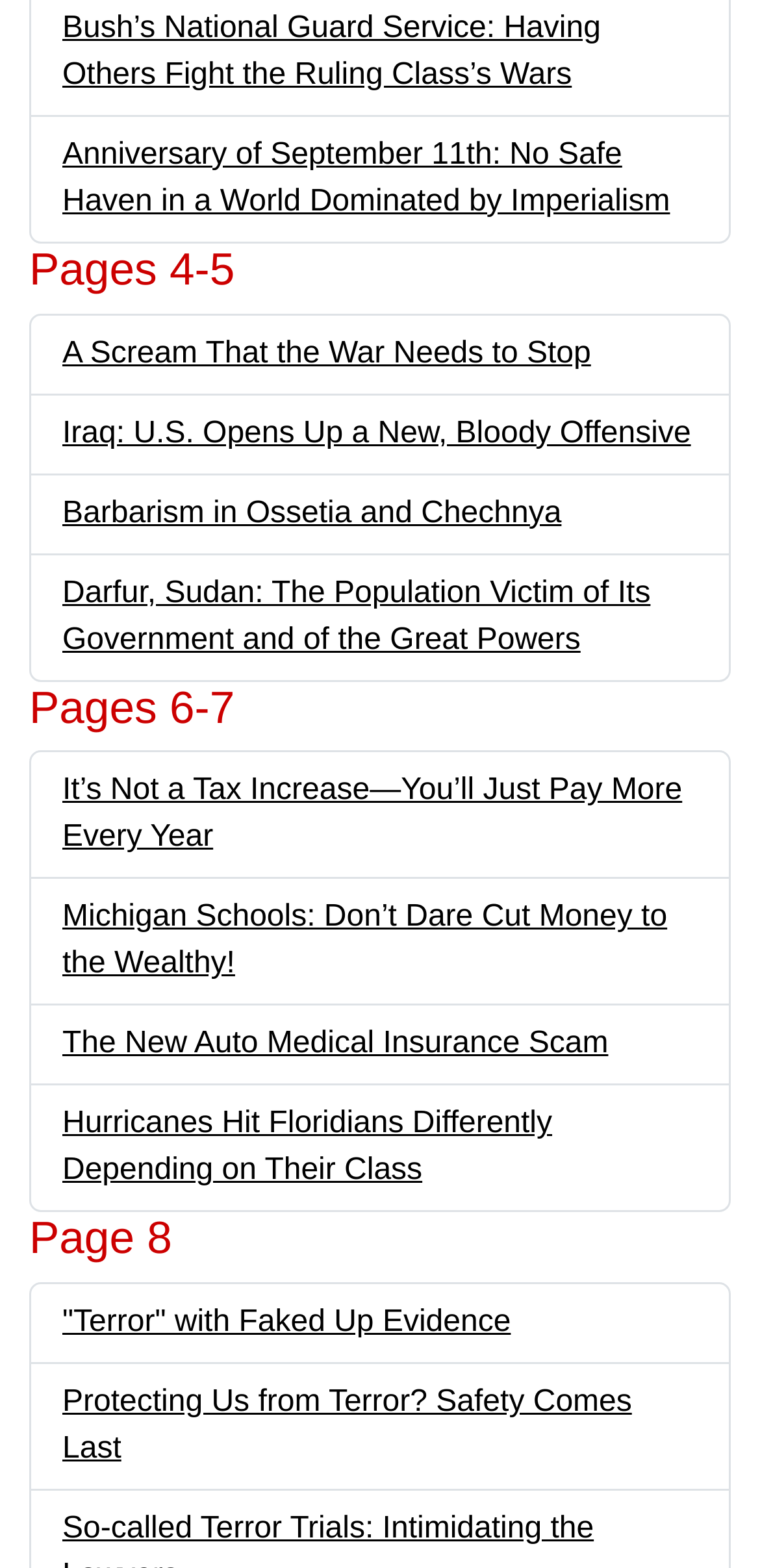Please determine the bounding box coordinates for the element with the description: ""Terror" with Faked Up Evidence".

[0.082, 0.833, 0.672, 0.854]